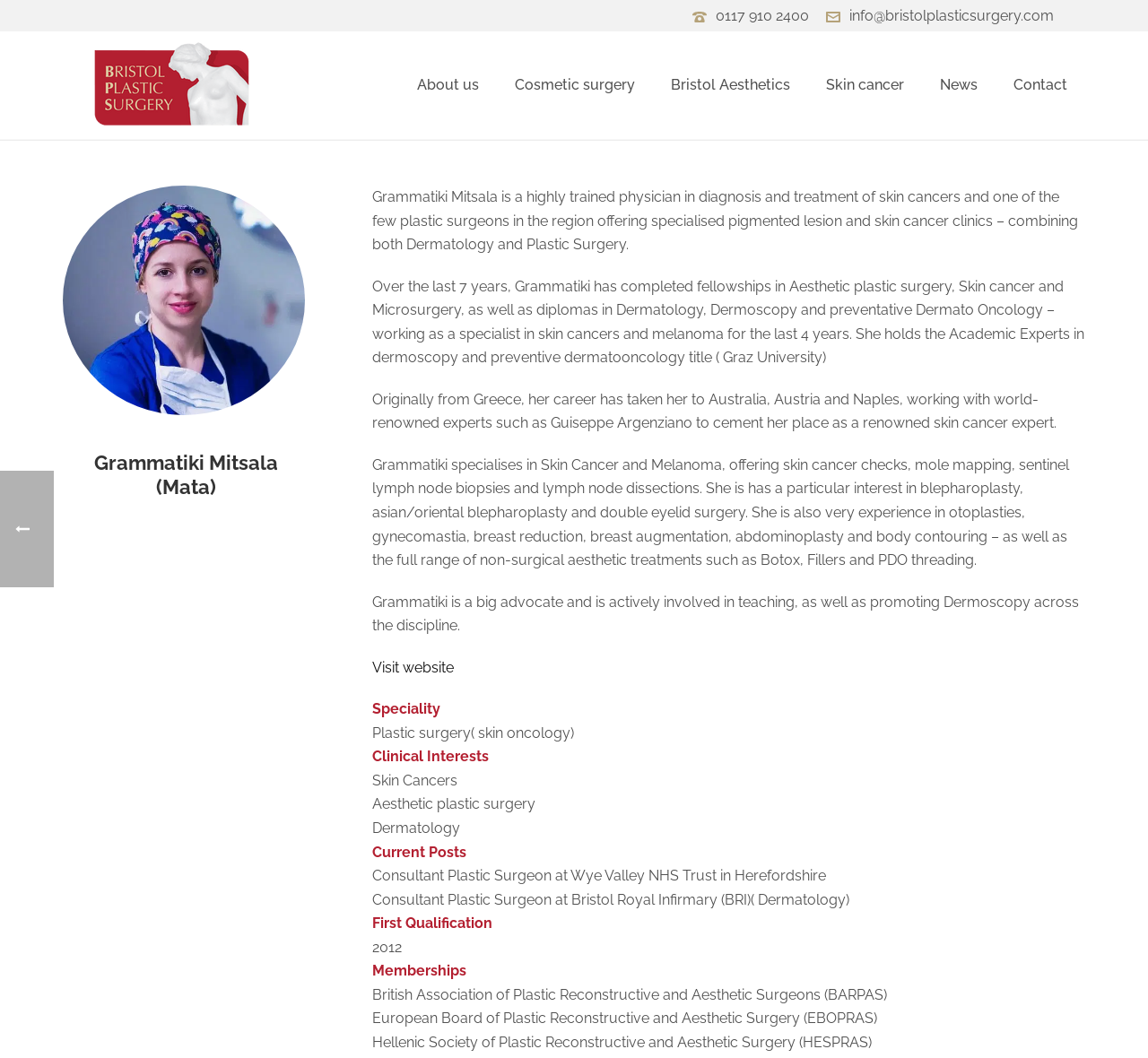Generate a detailed explanation of the webpage's features and information.

The webpage is about Grammatiki Mitsala, a highly trained physician specializing in skin cancers and plastic surgery. At the top of the page, there are three images and two links, one for a phone number and one for an email address. Below these, there is a navigation menu with links to "About us", "Cosmetic surgery", "Bristol Aesthetics", "Skin cancer", and "News" and "Contact".

On the left side of the page, there is a large image of Grammatiki Mitsala. To the right of this image, there is a brief introduction to Grammatiki Mitsala, describing her as a highly trained physician in diagnosis and treatment of skin cancers and one of the few plastic surgeons in the region offering specialized pigmented lesion and skin cancer clinics.

Below this introduction, there are several paragraphs of text describing Grammatiki Mitsala's background, qualifications, and specialties. These paragraphs are arranged in a vertical column, with each paragraph building on the previous one to provide a comprehensive overview of Grammatiki Mitsala's expertise.

To the right of these paragraphs, there is a section with several links, including "Visit website". Below this, there are several headings, including "Speciality", "Clinical Interests", "Current Posts", "First Qualification", and "Memberships", each followed by a brief description or list of relevant information.

At the bottom of the page, there is a small image on the left side, which appears to be a logo or icon.